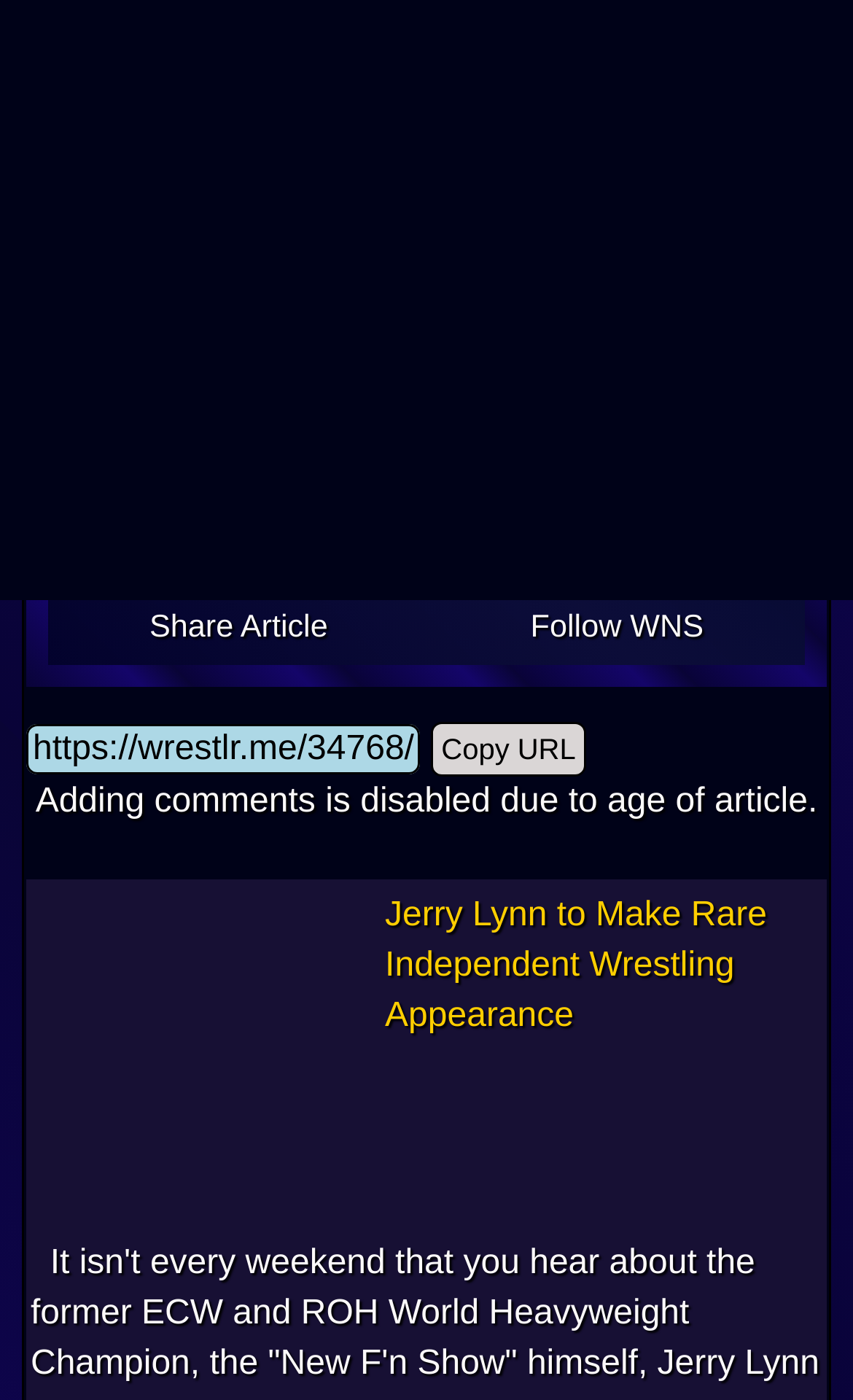Please reply with a single word or brief phrase to the question: 
Why are comments disabled?

Due to age of article